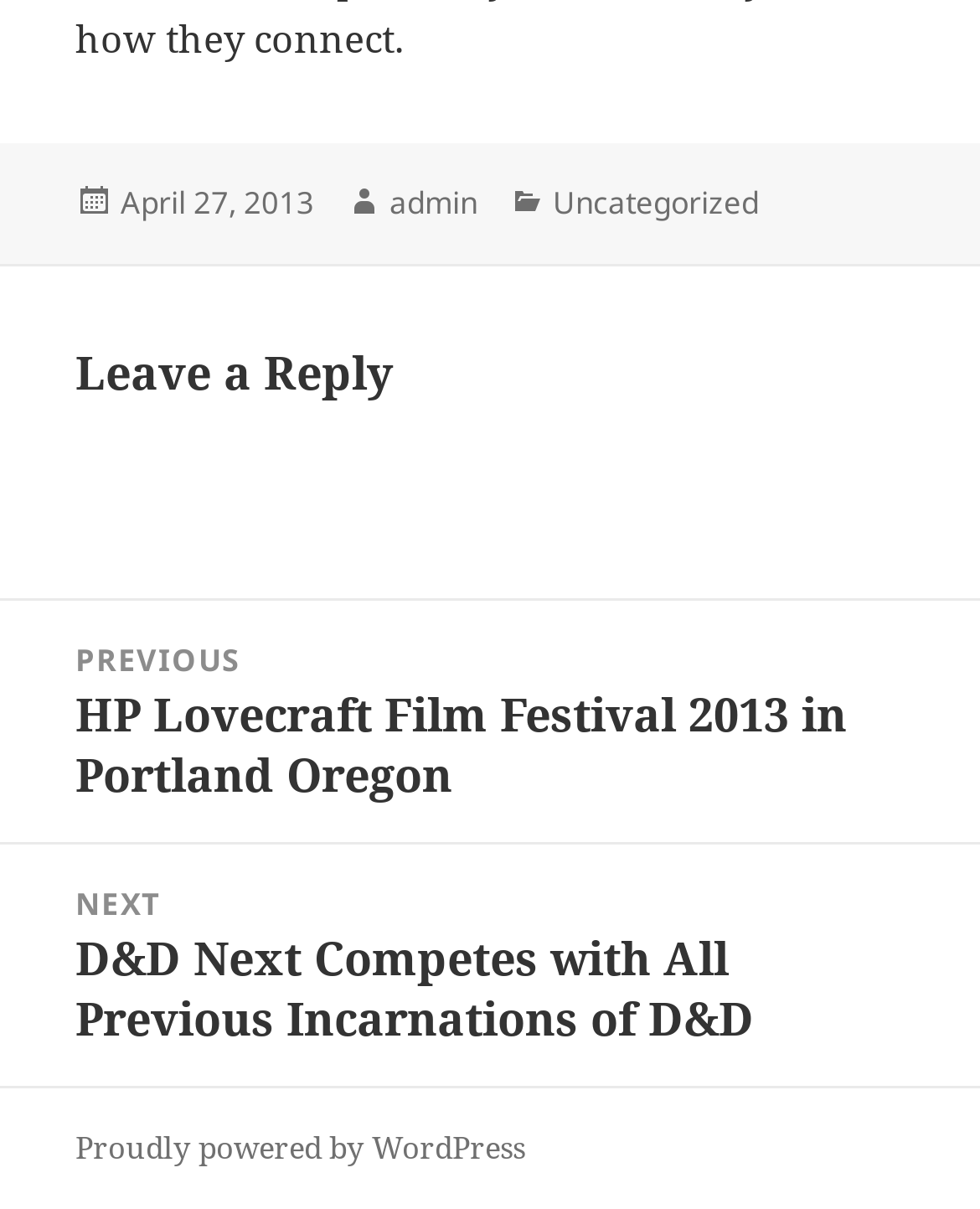Determine the bounding box for the UI element that matches this description: "Uncategorized".

[0.564, 0.149, 0.774, 0.187]